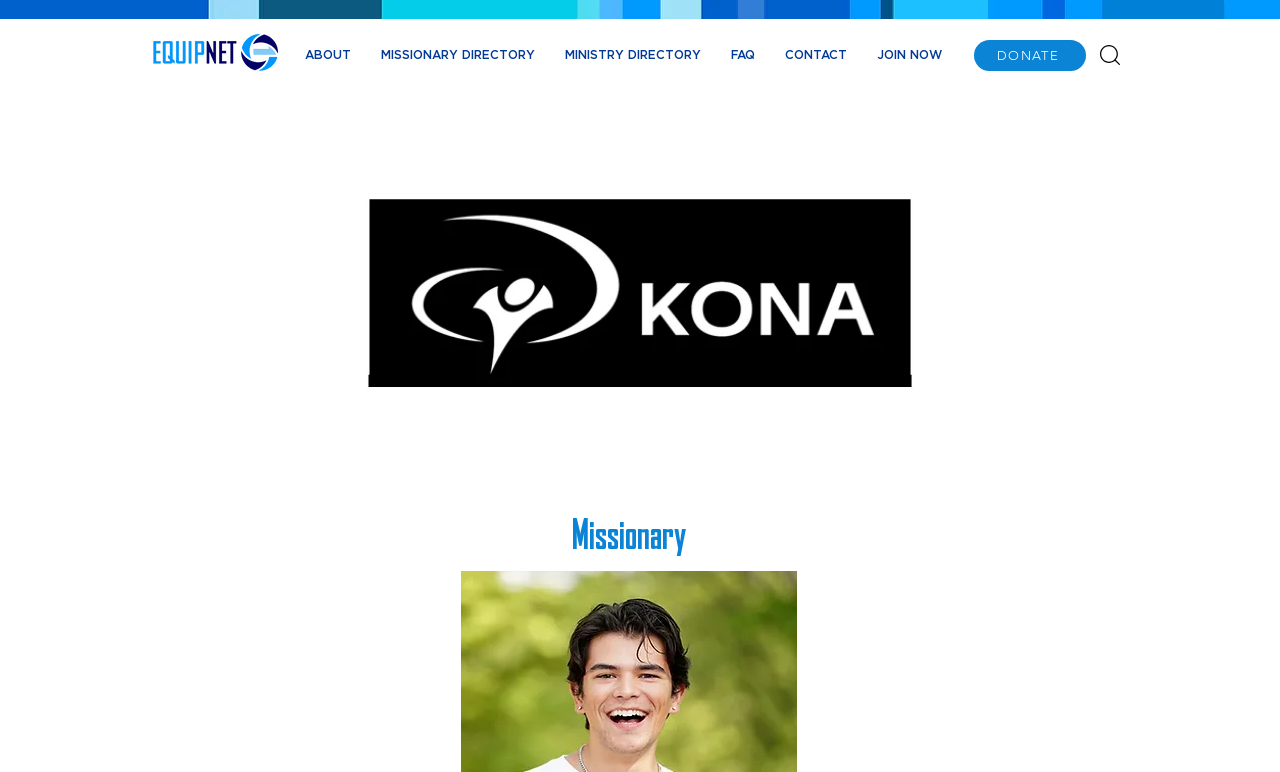Provide your answer to the question using just one word or phrase: What is the logo image filename?

equipnet_logo.png